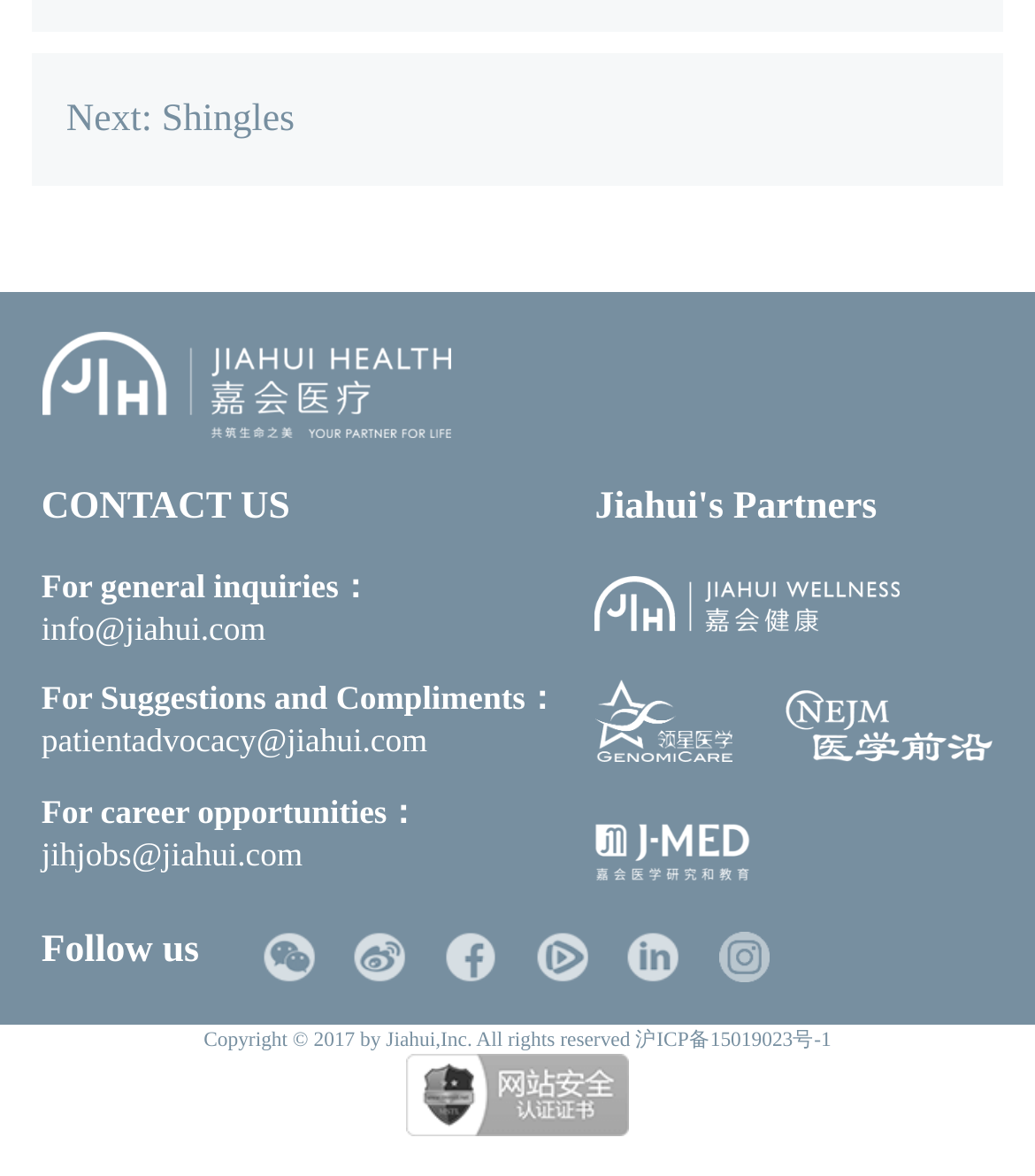Find the bounding box coordinates of the element's region that should be clicked in order to follow the given instruction: "View Mass and Confession Times". The coordinates should consist of four float numbers between 0 and 1, i.e., [left, top, right, bottom].

None